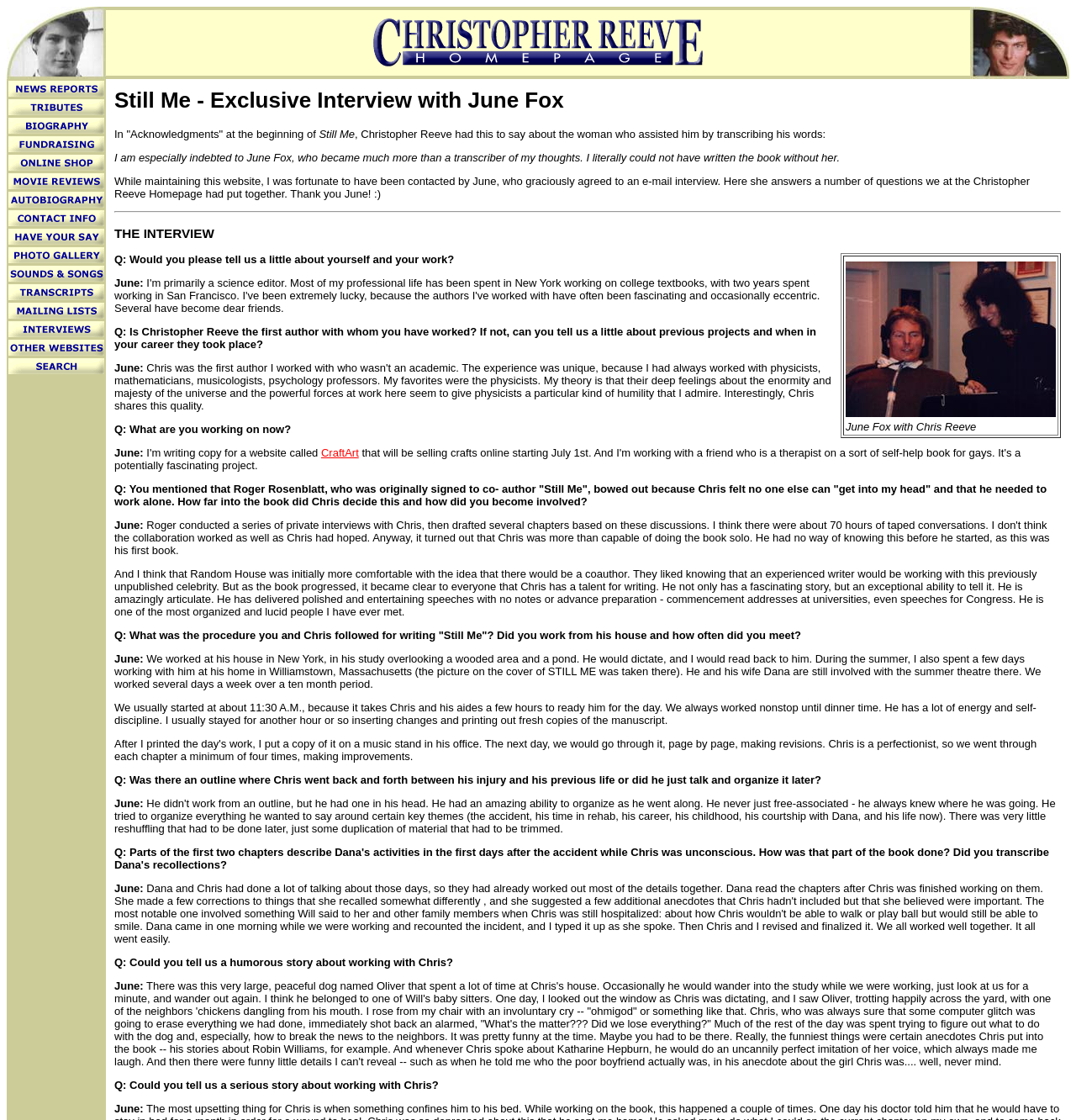What is the main topic of the interview?
Provide an in-depth and detailed answer to the question.

The interview is with June Fox, who worked with Christopher Reeve on his book 'Still Me'. The questions and answers in the interview are about the book and the process of writing it.